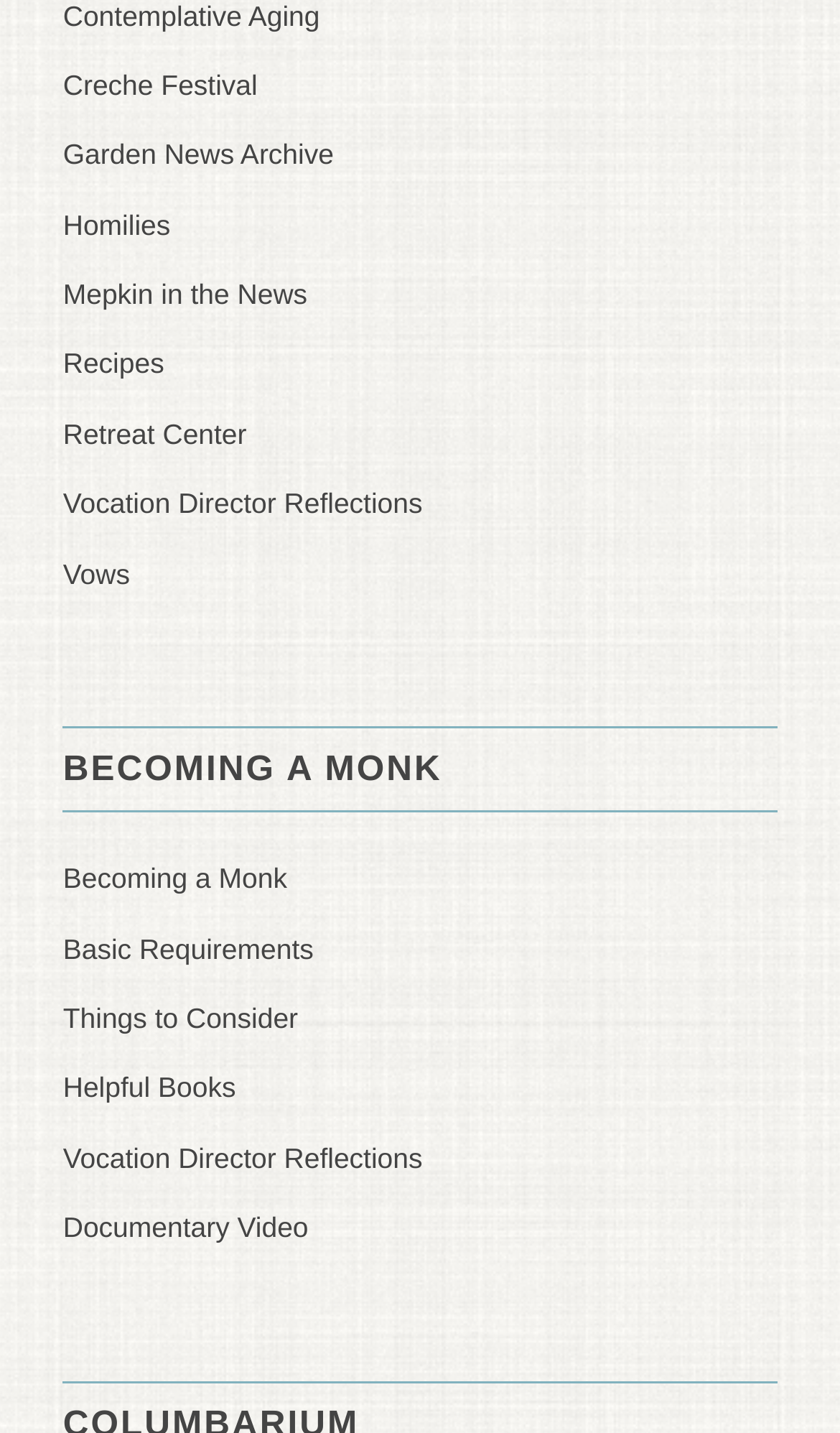Respond to the question with just a single word or phrase: 
How many links are there in the 'Becoming a Monk' section?

6